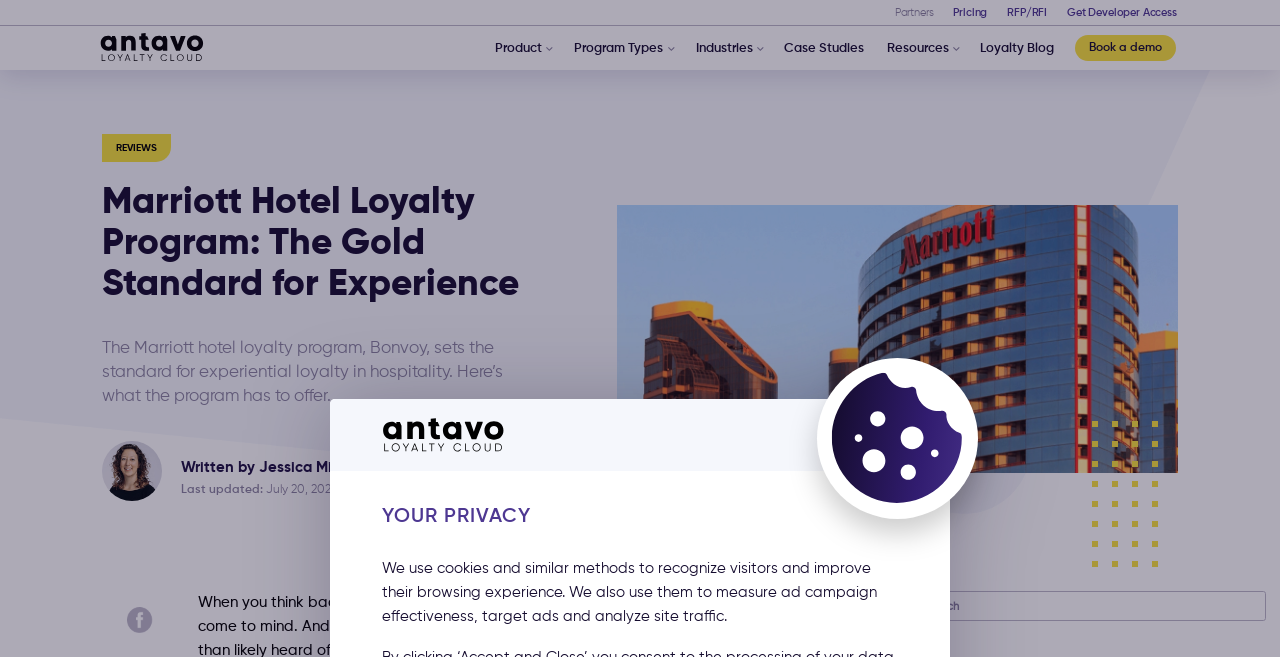Please indicate the bounding box coordinates for the clickable area to complete the following task: "read about Program Types". The coordinates should be specified as four float numbers between 0 and 1, i.e., [left, top, right, bottom].

[0.449, 0.043, 0.518, 0.107]